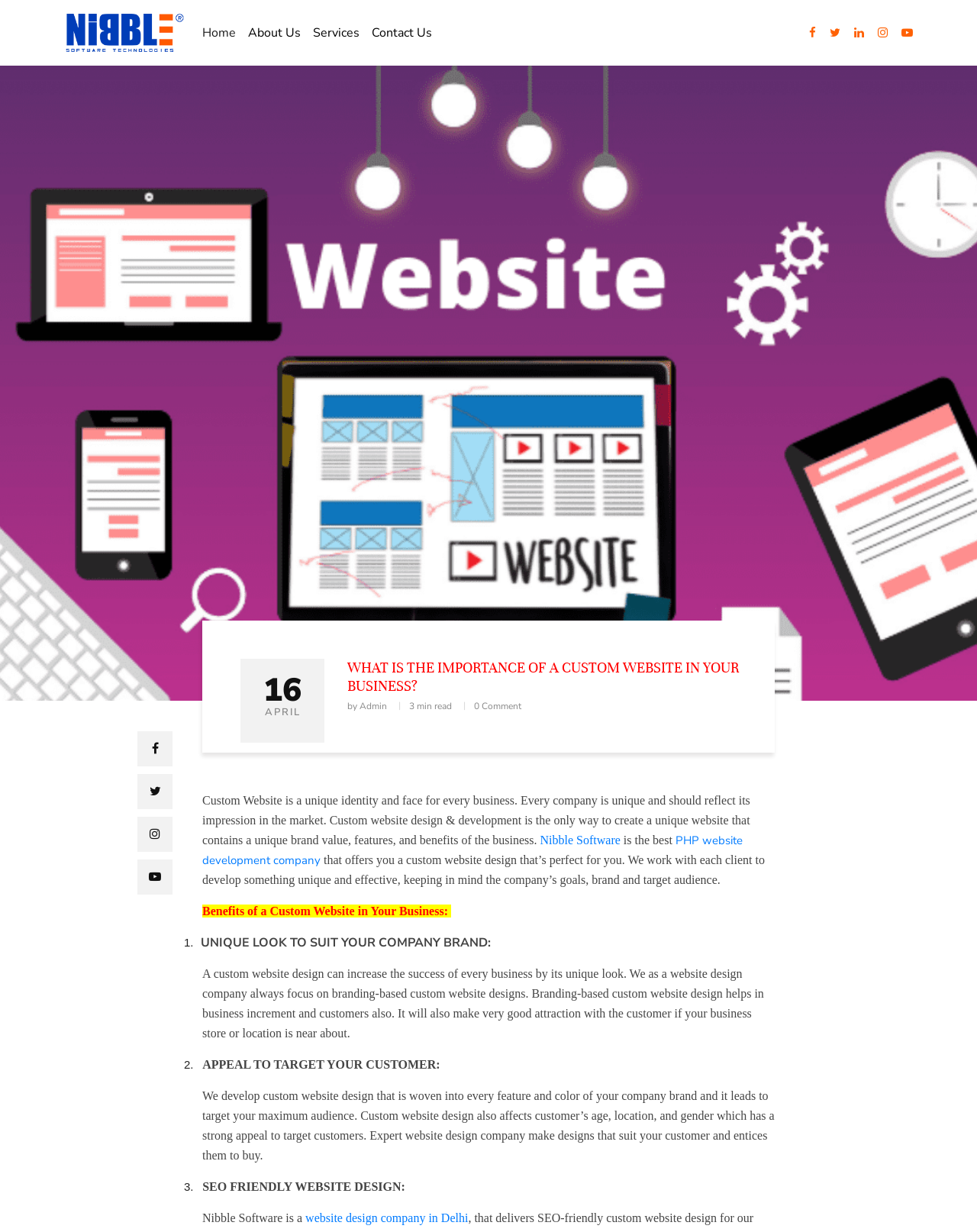Look at the image and answer the question in detail:
How many minutes does it take to read the article on the webpage?

The webpage displays the reading time of the article, which is 3 minutes, mentioned below the title of the article.